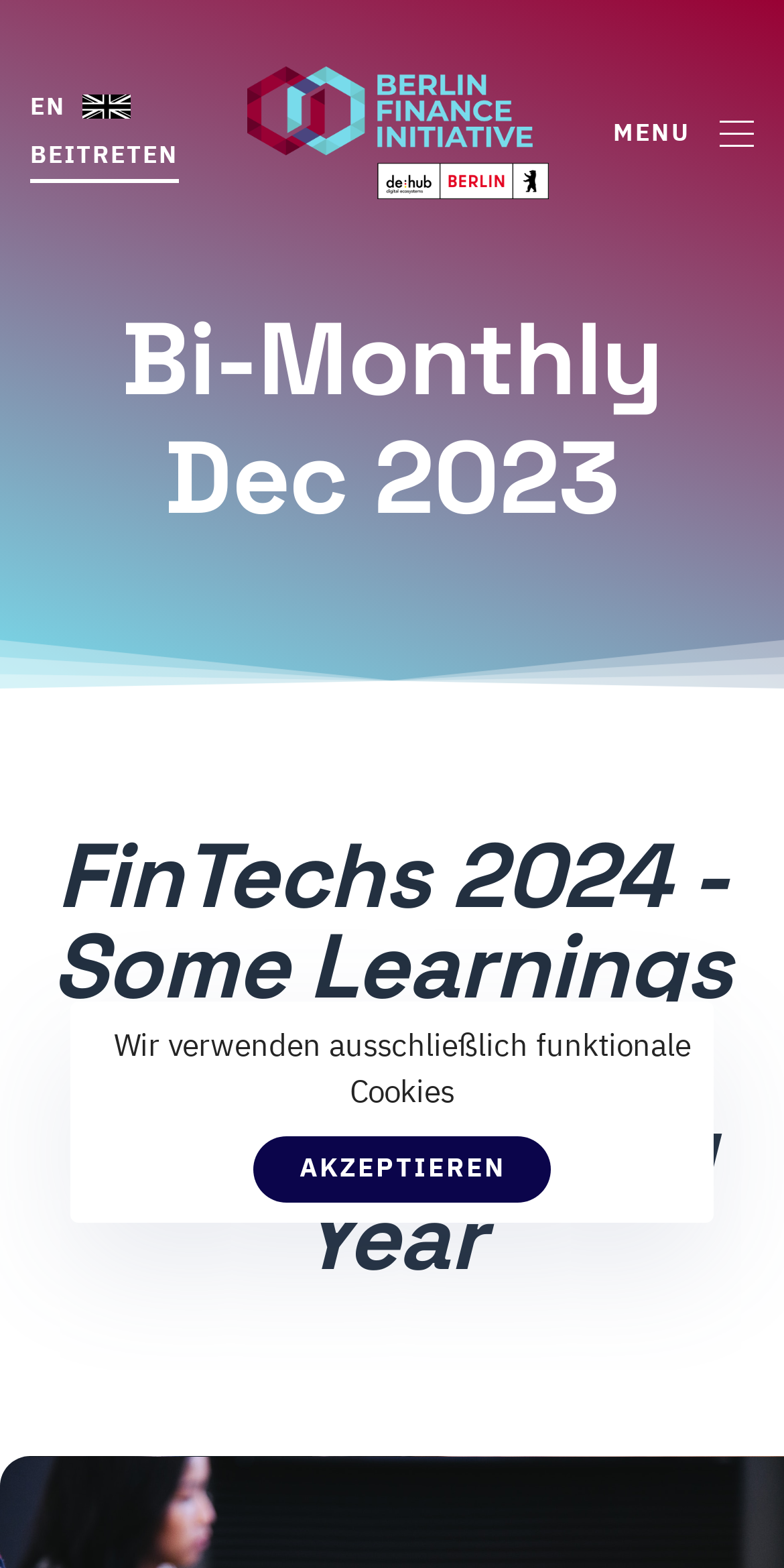Can you find and generate the webpage's heading?

Bi-Monthly Dec 2023